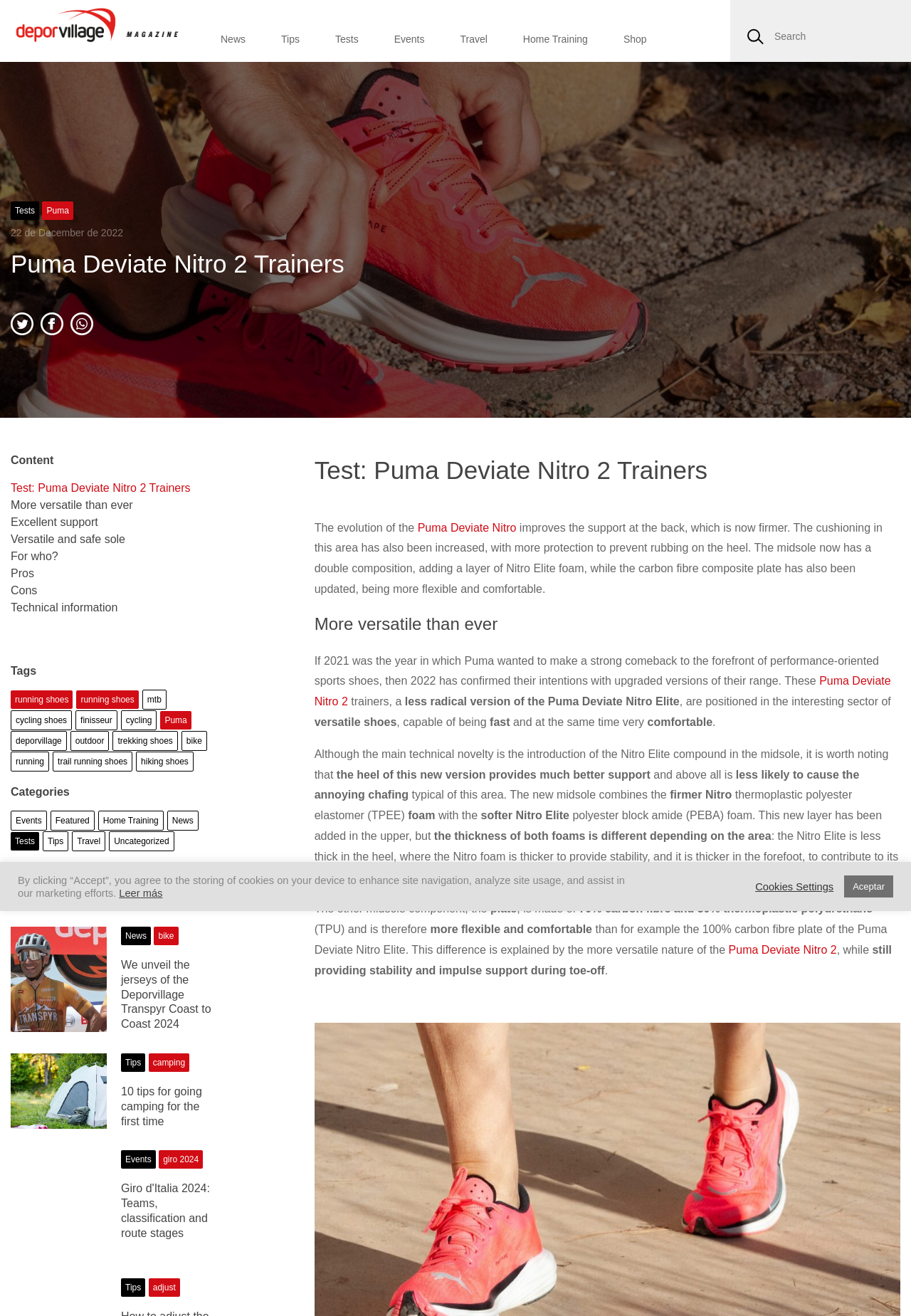Locate the coordinates of the bounding box for the clickable region that fulfills this instruction: "Search for something".

[0.848, 0.022, 0.988, 0.034]